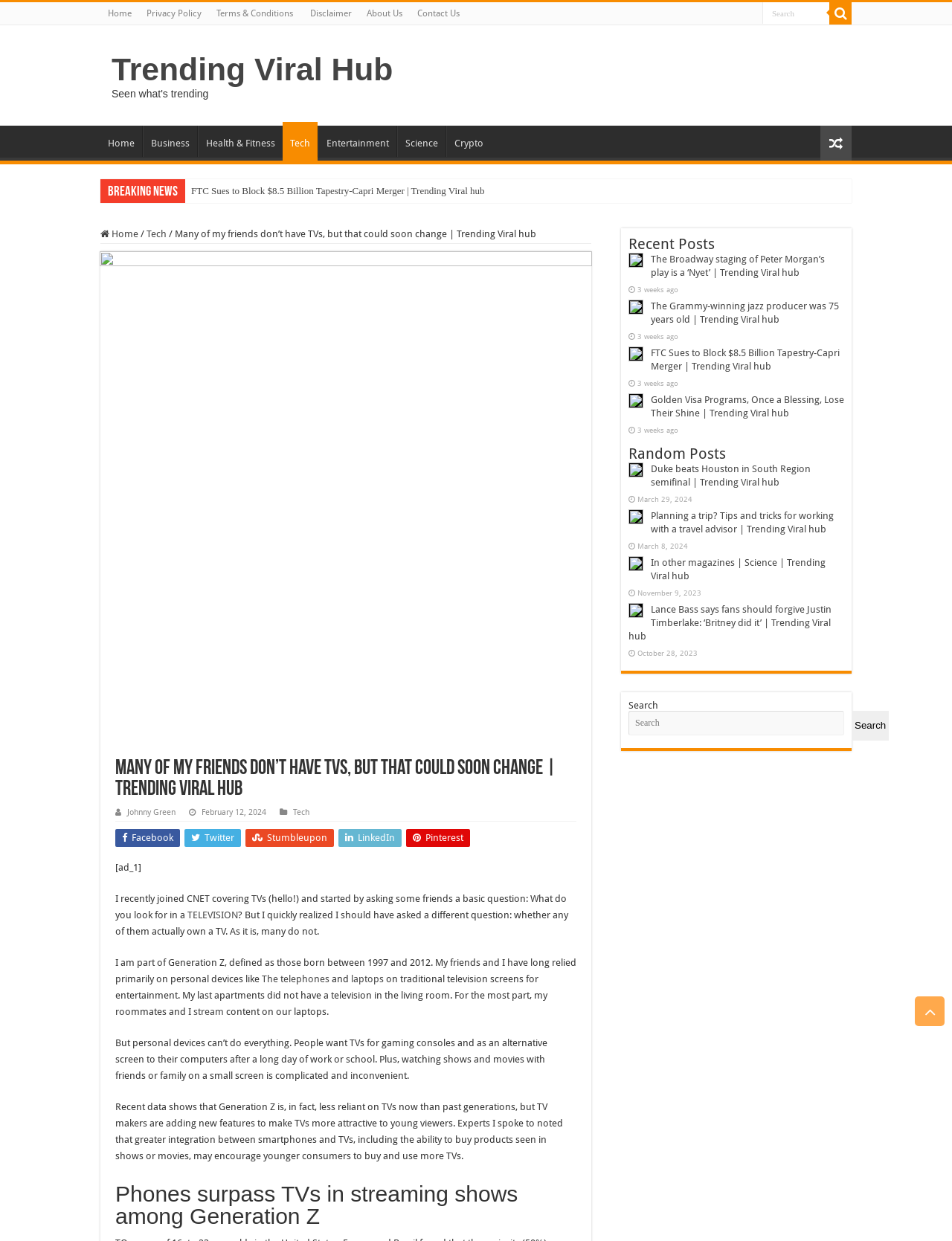Please identify the bounding box coordinates of the element that needs to be clicked to execute the following command: "Read the article about TVs". Provide the bounding box using four float numbers between 0 and 1, formatted as [left, top, right, bottom].

[0.184, 0.184, 0.563, 0.193]